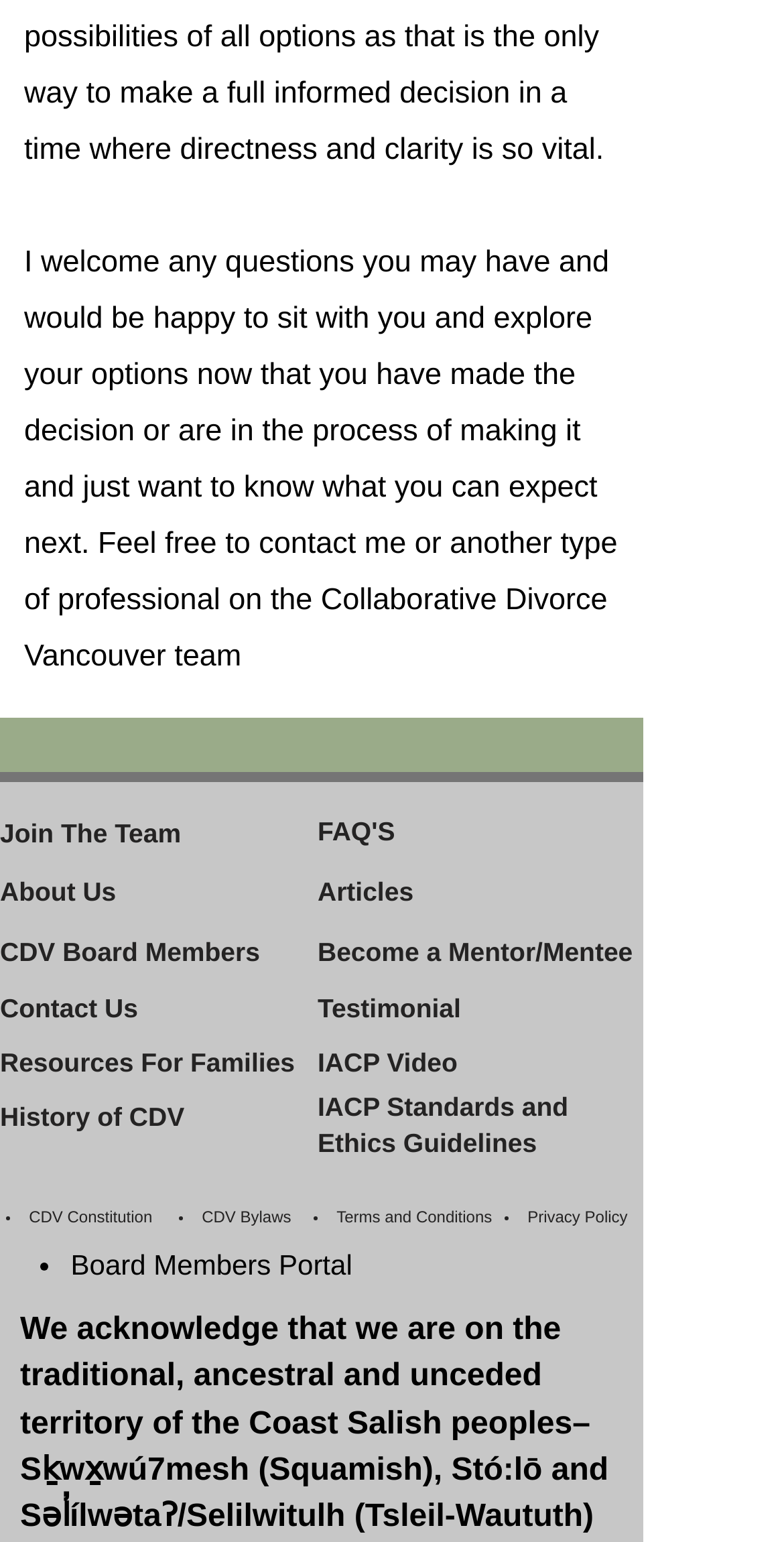Determine the coordinates of the bounding box that should be clicked to complete the instruction: "Learn about the history of CDV". The coordinates should be represented by four float numbers between 0 and 1: [left, top, right, bottom].

[0.0, 0.697, 0.254, 0.752]